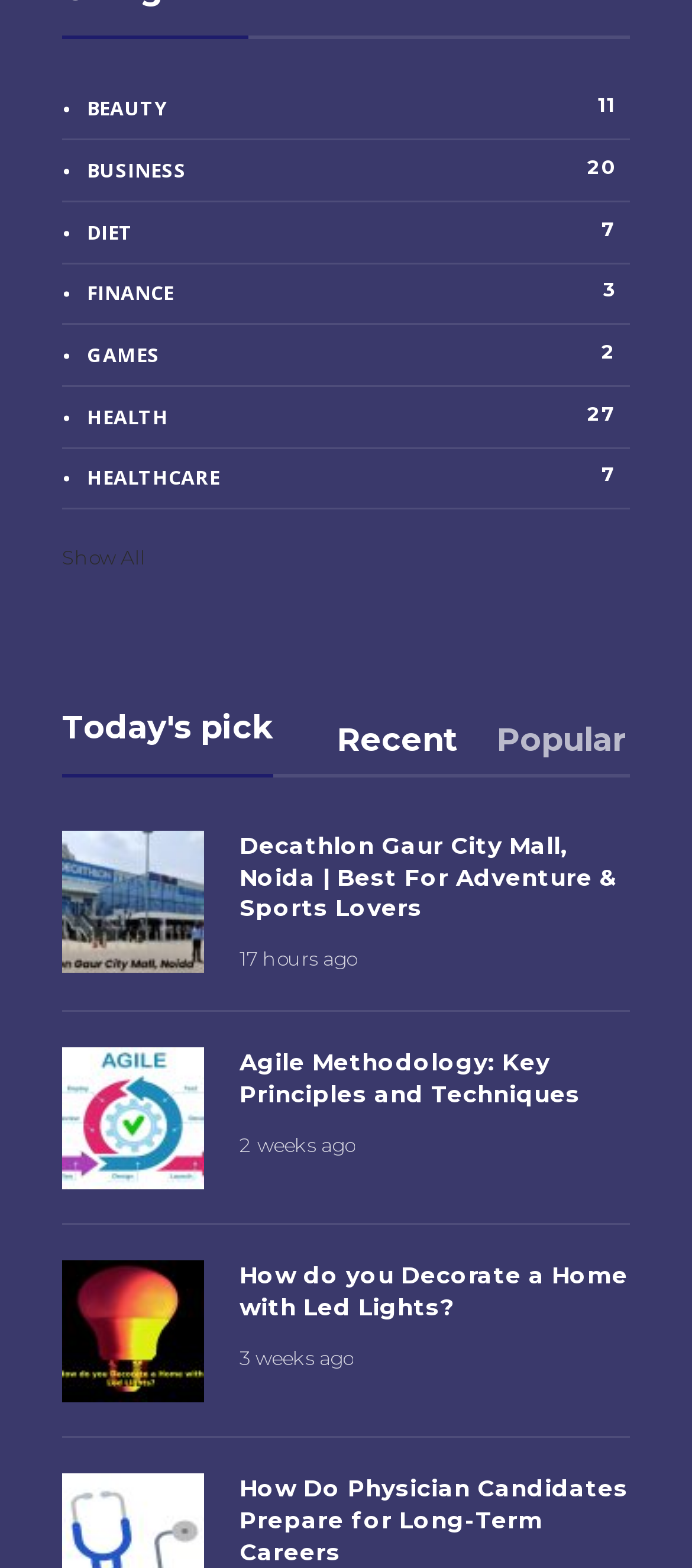Could you indicate the bounding box coordinates of the region to click in order to complete this instruction: "Click on the 'BEAUTY 11' link".

[0.09, 0.059, 0.91, 0.08]